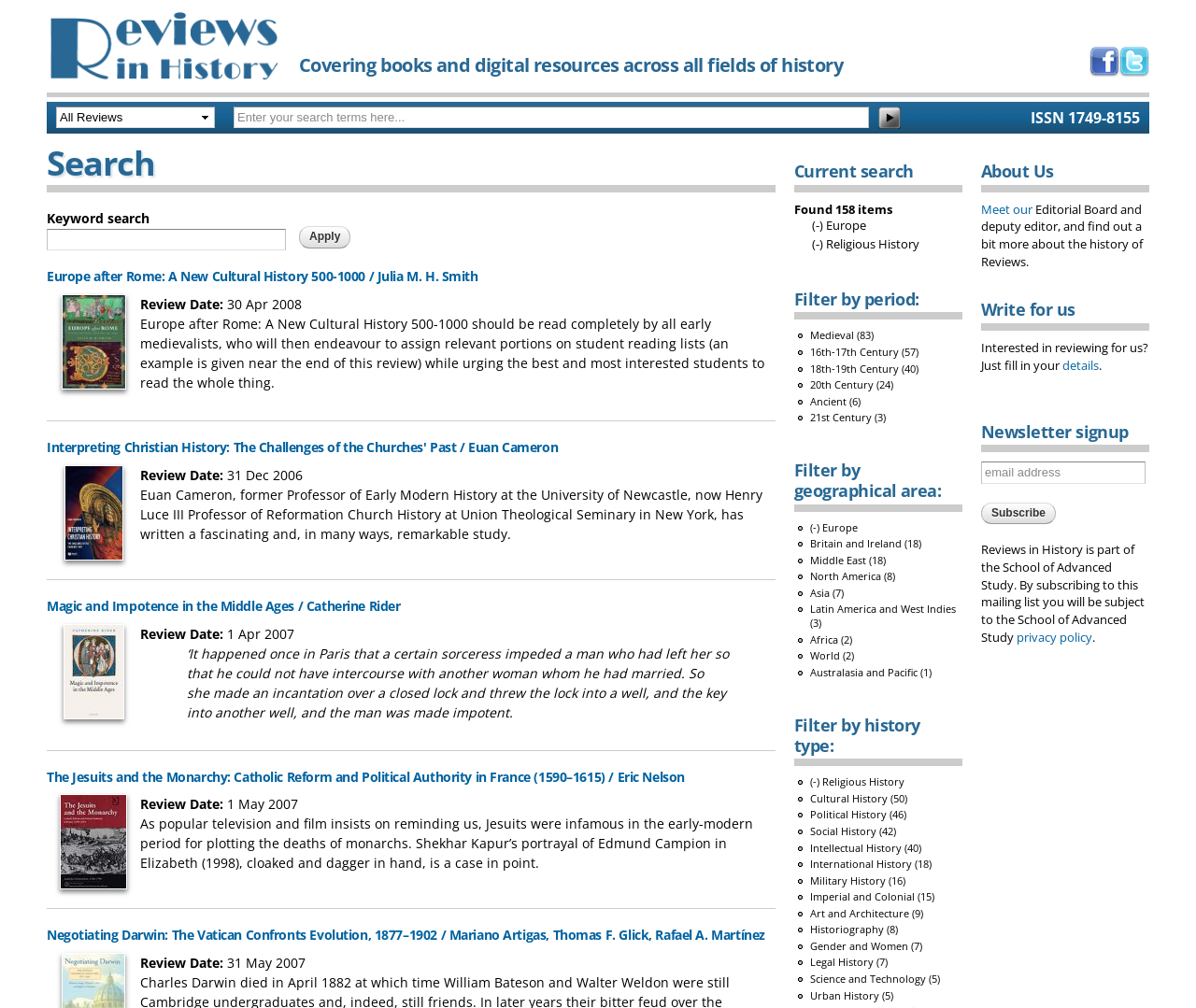Kindly provide the bounding box coordinates of the section you need to click on to fulfill the given instruction: "Like us on Facebook".

[0.911, 0.057, 0.936, 0.075]